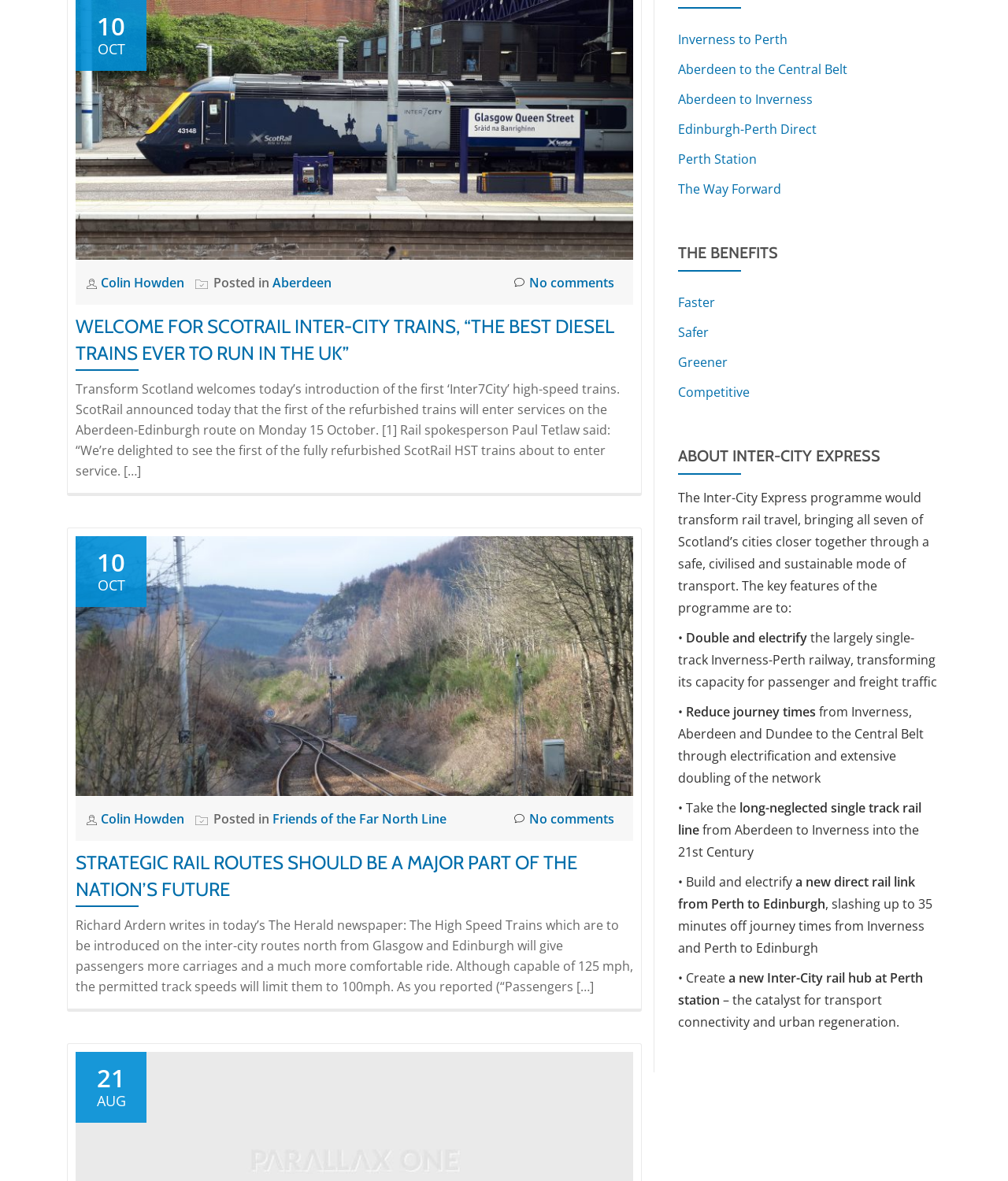Find the coordinates for the bounding box of the element with this description: "Aberdeen to the Central Belt".

[0.673, 0.051, 0.841, 0.066]